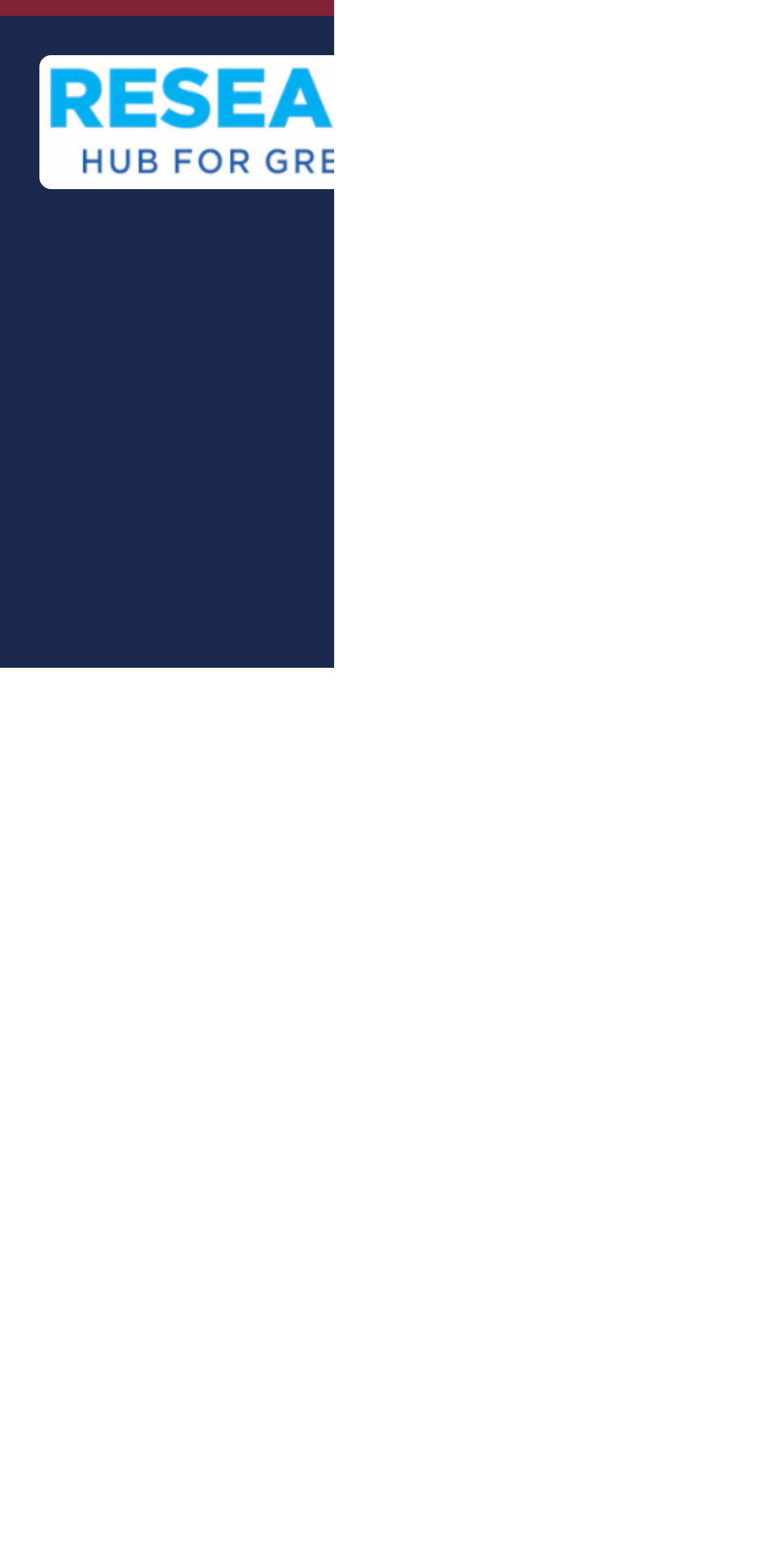How many iframe elements are on the webpage?
Look at the screenshot and respond with one word or a short phrase.

1